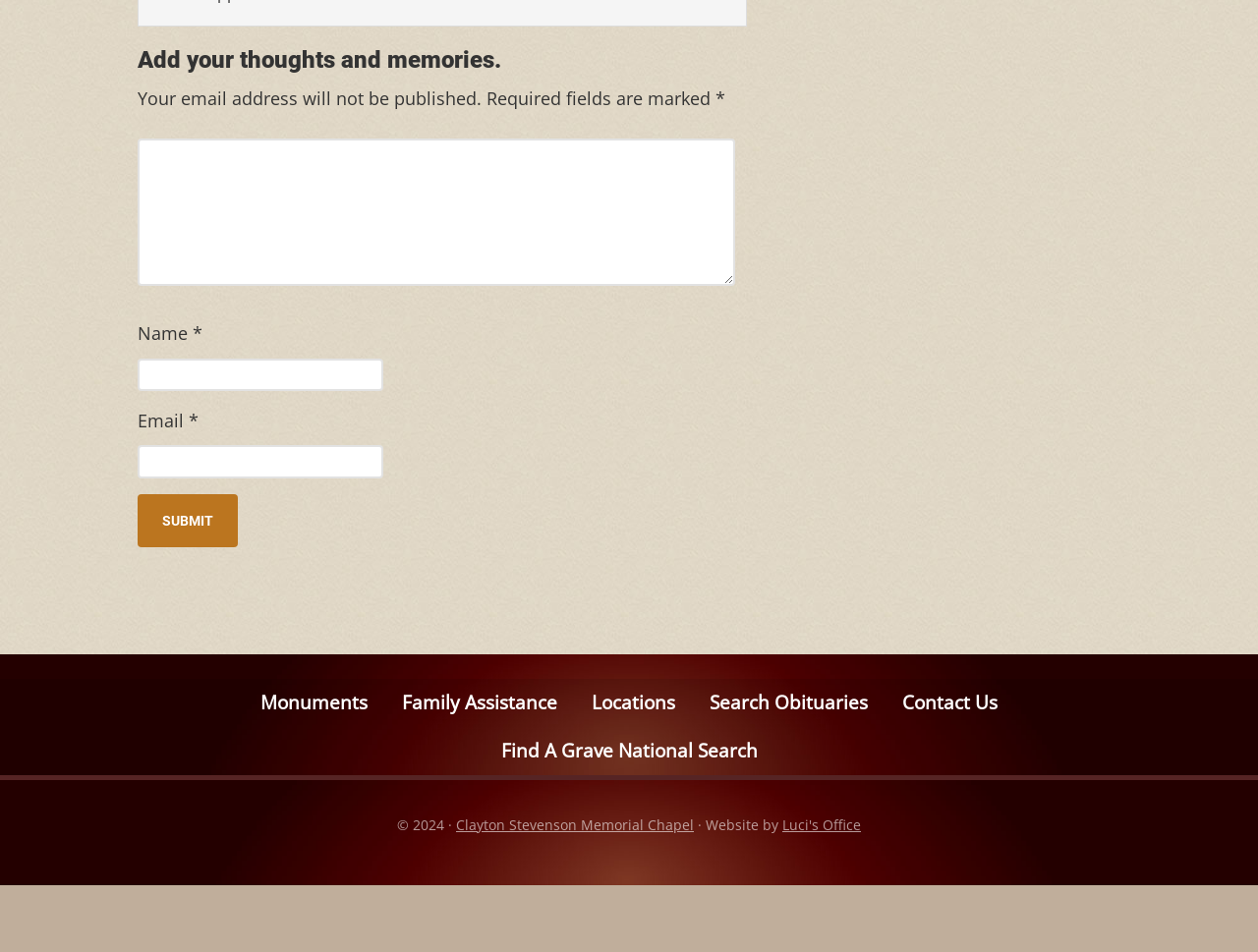Locate the bounding box coordinates of the area where you should click to accomplish the instruction: "Enter your thoughts and memories".

[0.109, 0.146, 0.584, 0.3]